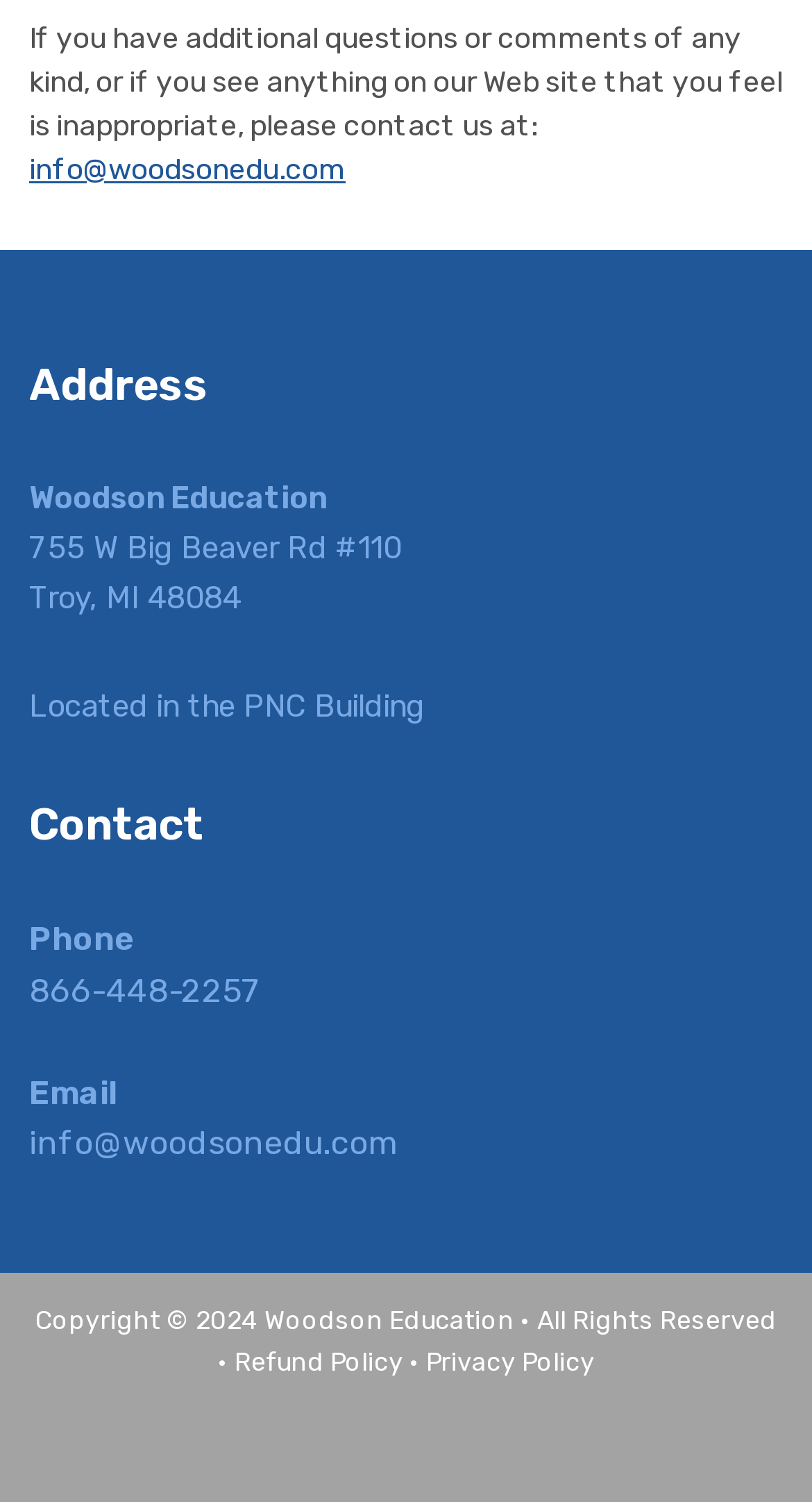Answer the following query concisely with a single word or phrase:
What is the address of Woodson Education?

755 W Big Beaver Rd #110, Troy, MI 48084